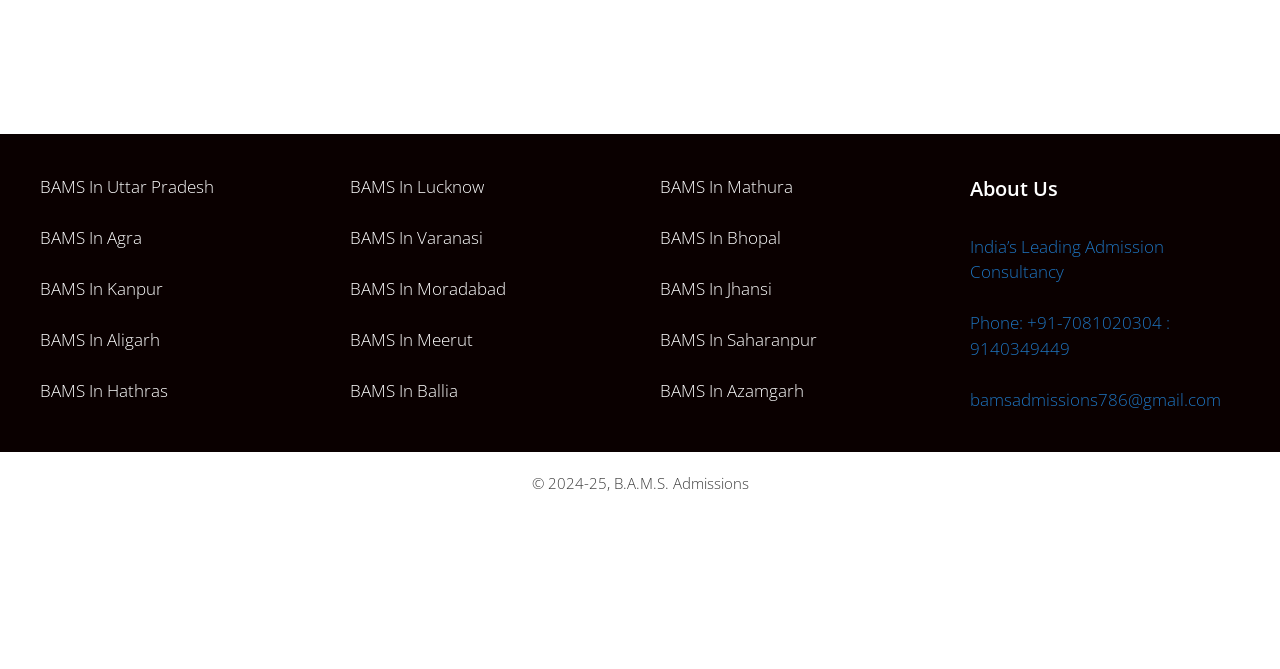Extract the bounding box for the UI element that matches this description: "BAMS In Saharanpur".

[0.516, 0.49, 0.638, 0.524]